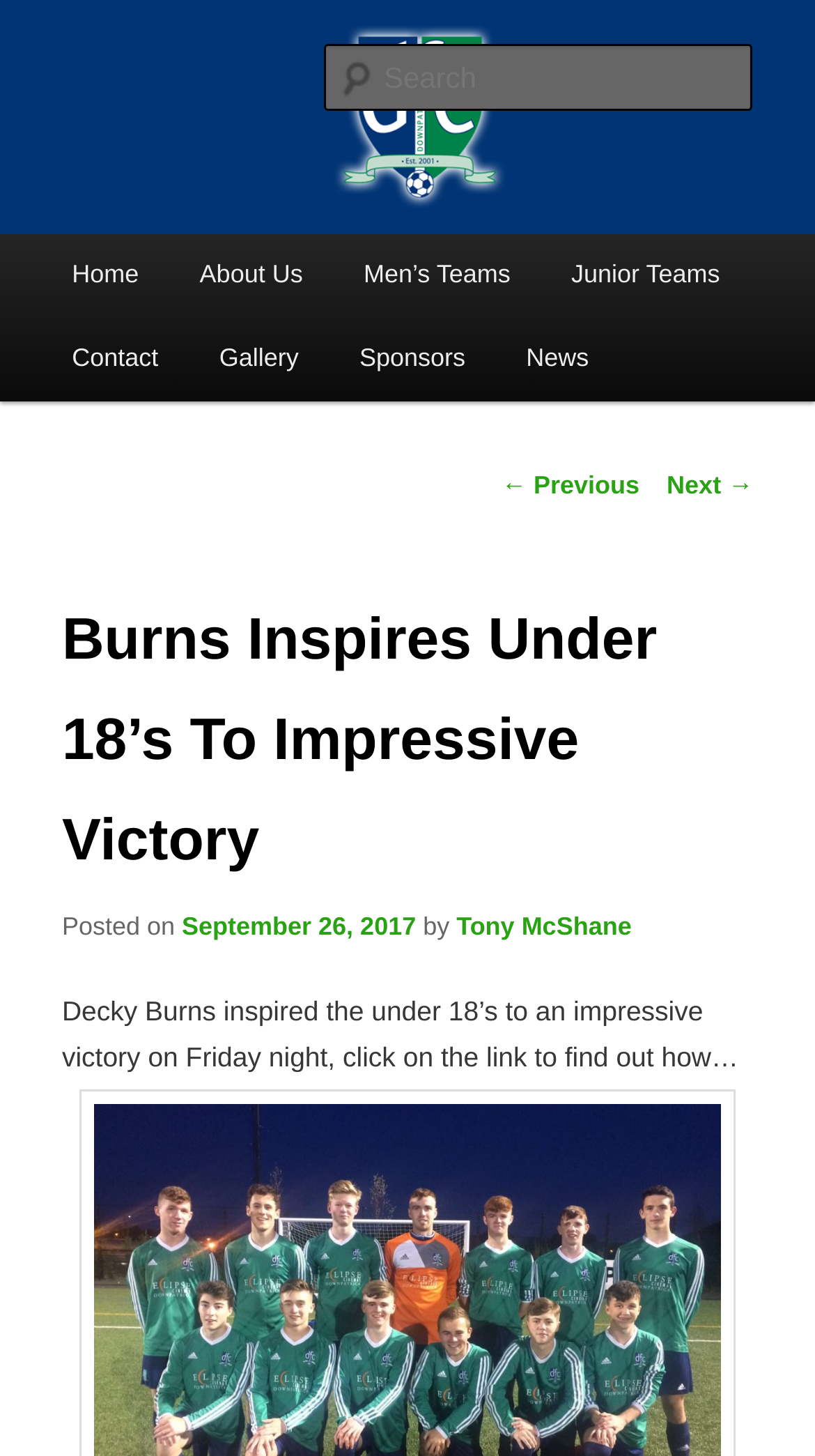Give a full account of the webpage's elements and their arrangement.

The webpage is about Downpatrick Football Club, with a focus on a specific news article titled "Burns Inspires Under 18’s To Impressive Victory". At the top of the page, there is a link to skip to the primary content, followed by a heading with the club's name. Below this, there is a logo image of the club, which is also a link to the club's homepage.

On the top-right side of the page, there is a search box with a label "Search". Below the logo, there is a main menu with links to various sections of the website, including "Home", "About Us", "Men’s Teams", "Junior Teams", "Contact", "Gallery", "Sponsors", and "News".

The main content of the page is an article about the under 18's team, with a heading that matches the title of the webpage. The article is written by Tony McShane and was posted on September 26, 2017. The text of the article is a brief summary of the team's victory, with a link to read more.

At the bottom of the article, there are links to navigate to previous and next posts.